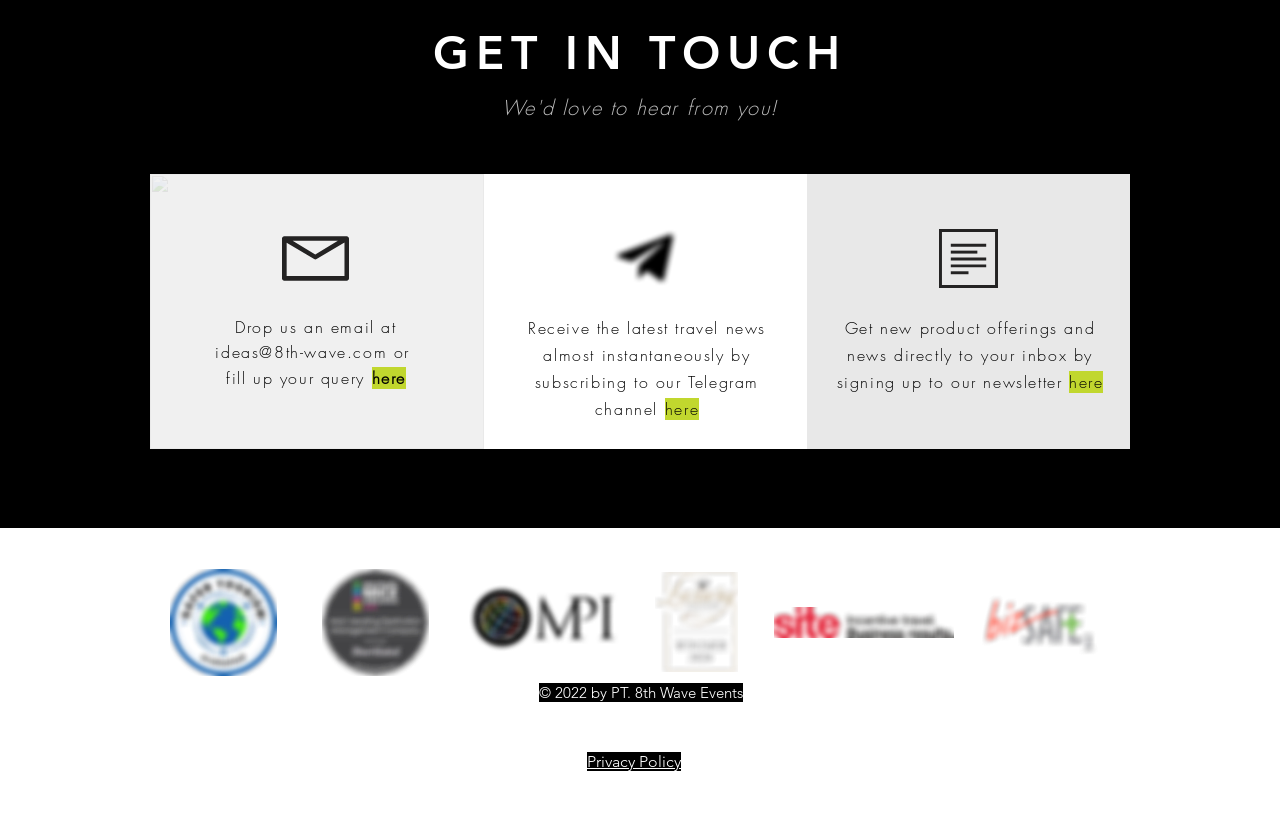Provide a brief response to the question below using a single word or phrase: 
What is the company's copyright year?

2022